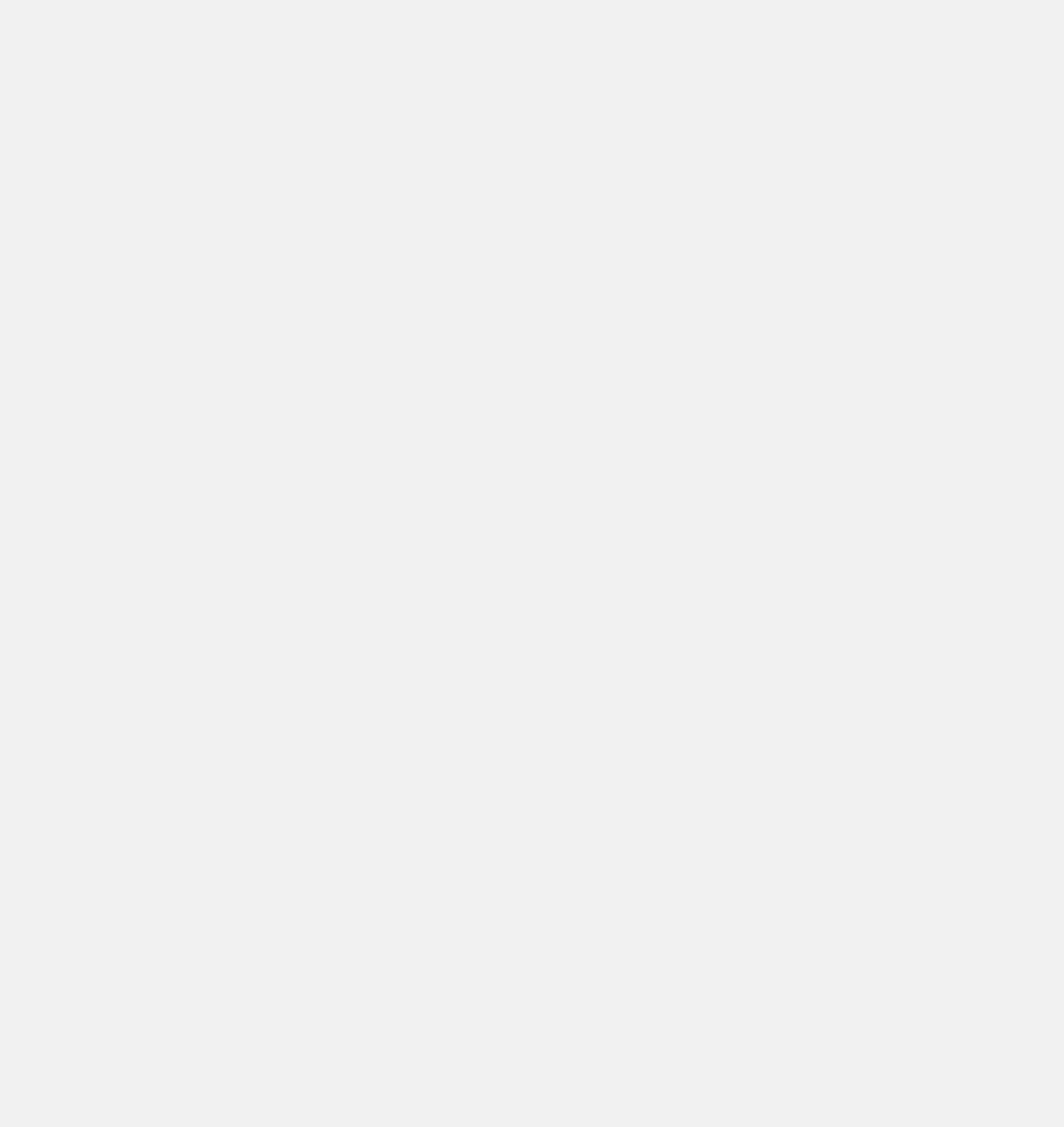Reply to the question with a single word or phrase:
How many links are on the webpage?

90